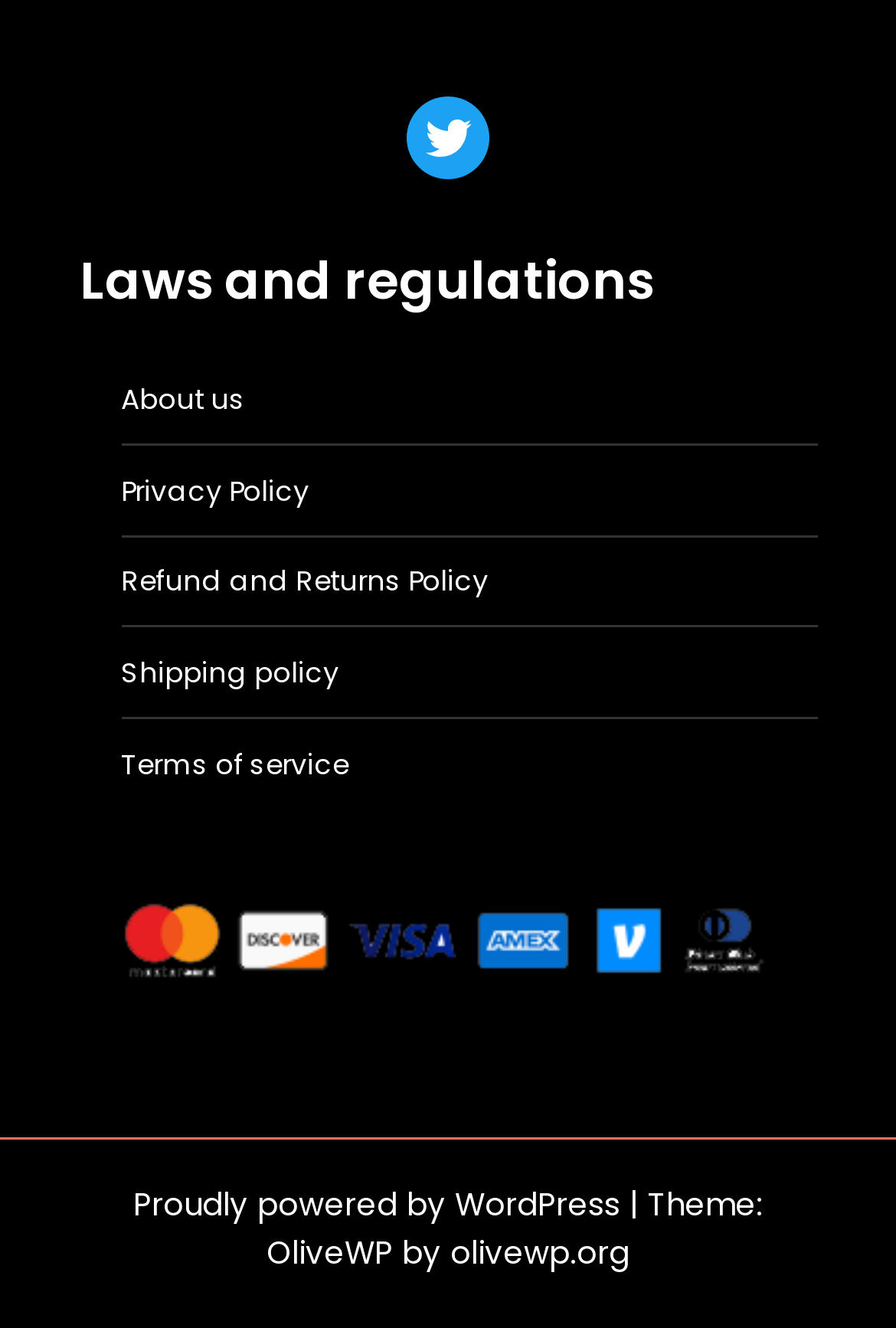Provide a one-word or short-phrase response to the question:
What is the name of the theme used by this website?

OliveWP